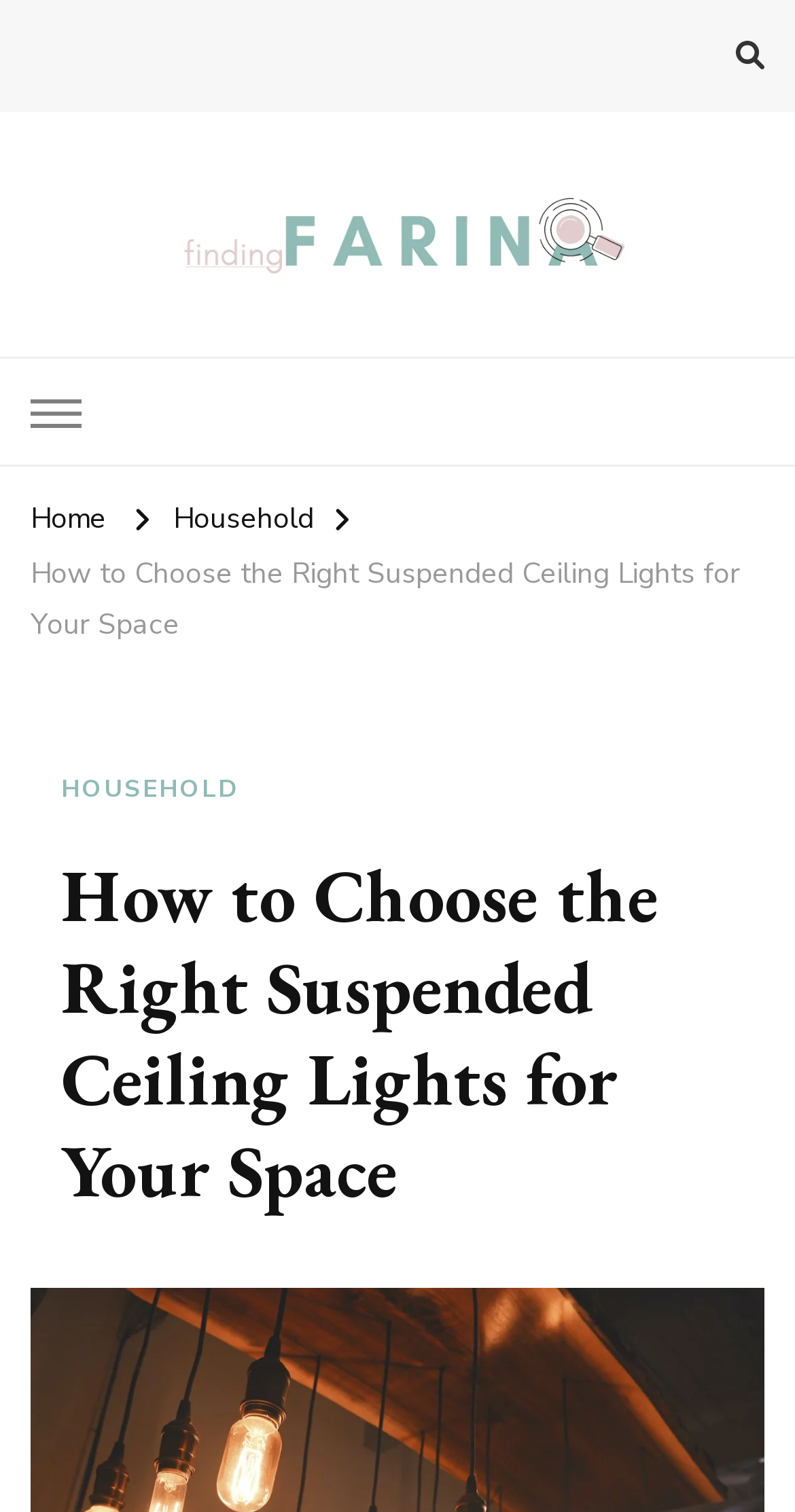Using the information in the image, give a comprehensive answer to the question: 
What is the tagline of the website?

The tagline of the website can be found below the website name, which says 'Taking Care of Finances, Health & Home'.